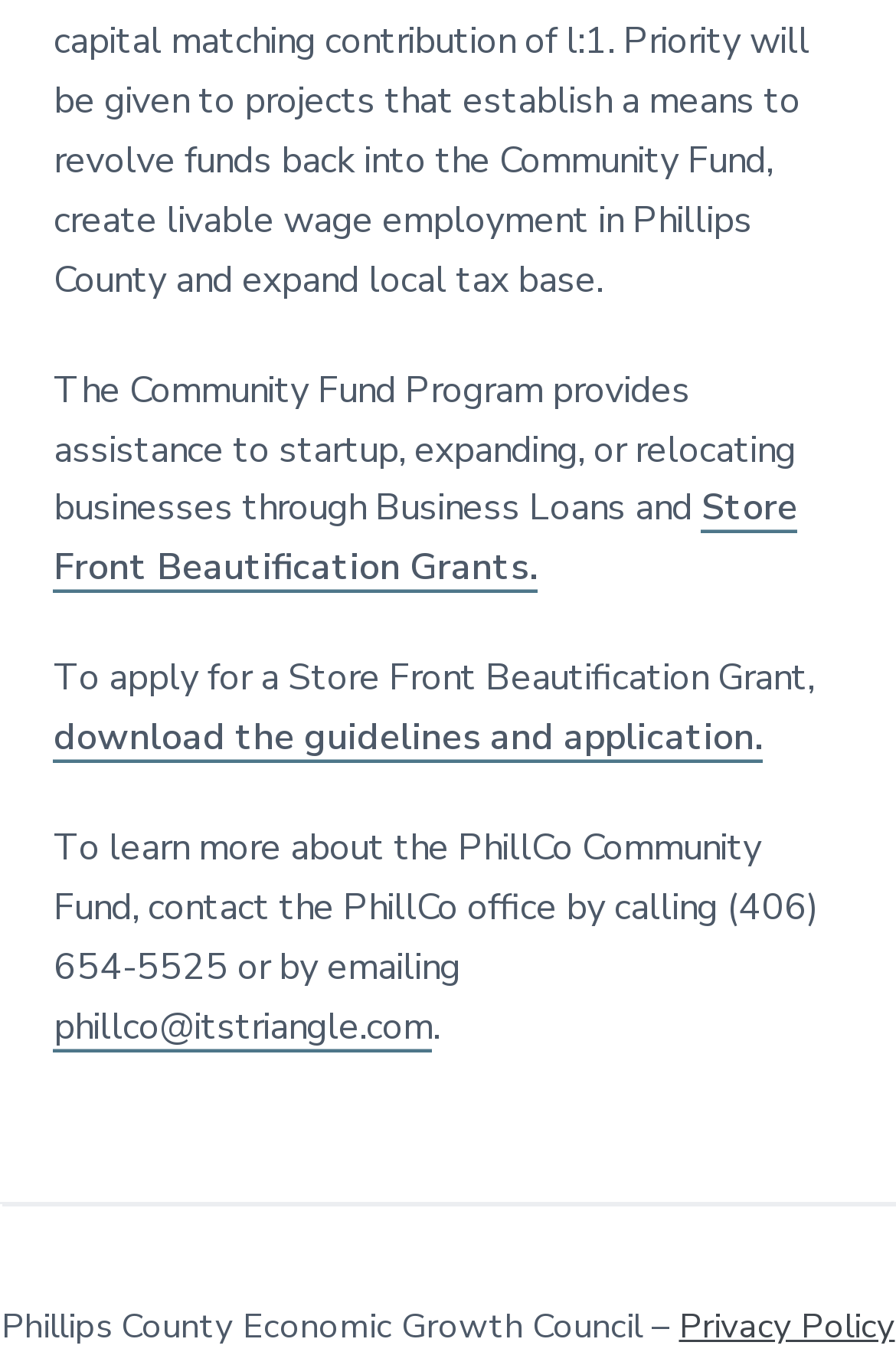Provide the bounding box coordinates of the HTML element this sentence describes: "Privacy Policy".

[0.758, 0.963, 0.999, 0.997]